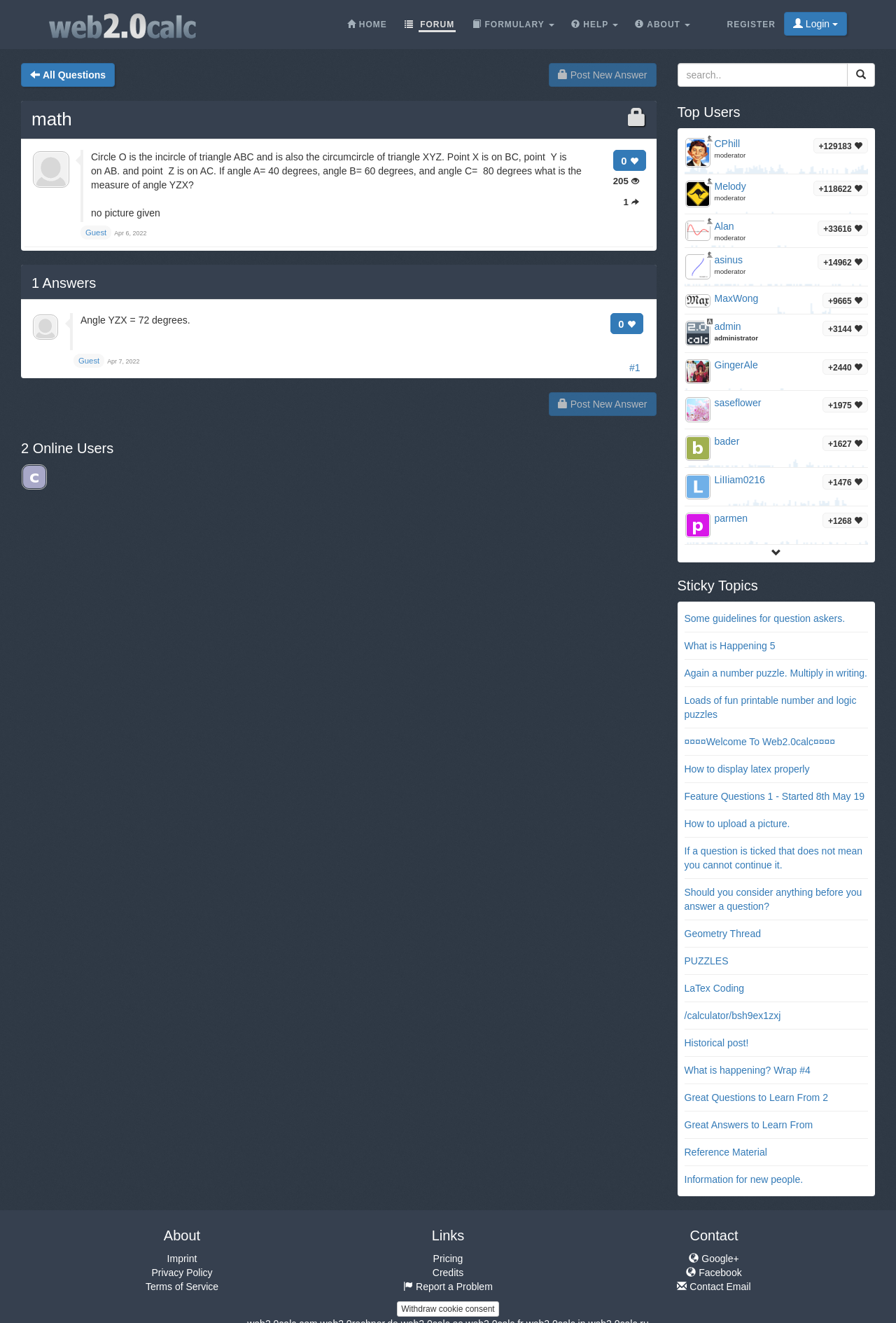Please provide a detailed answer to the question below based on the screenshot: 
What is the text of the first link on the webpage?

The first link on the webpage is located at the top left corner with a bounding box coordinate of [0.043, 0.005, 0.236, 0.032]. The text of this link is 'web2.0calc'.